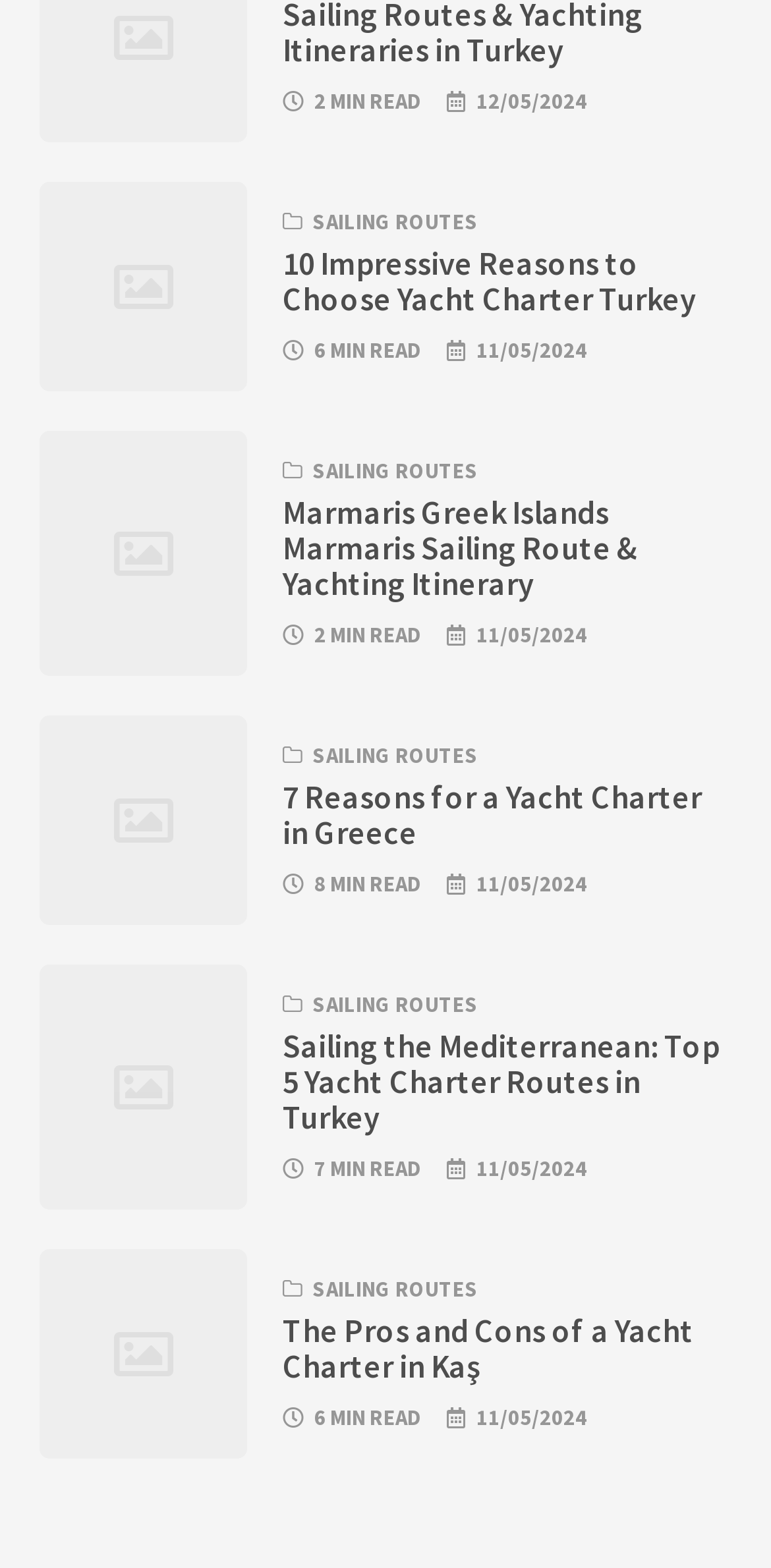Provide the bounding box coordinates for the UI element that is described as: "Request a Quote".

None